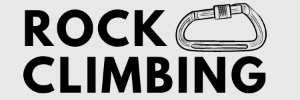Answer this question in one word or a short phrase: What is the symbol of the adventurous spirit of rock climbing?

Climbing carabiner